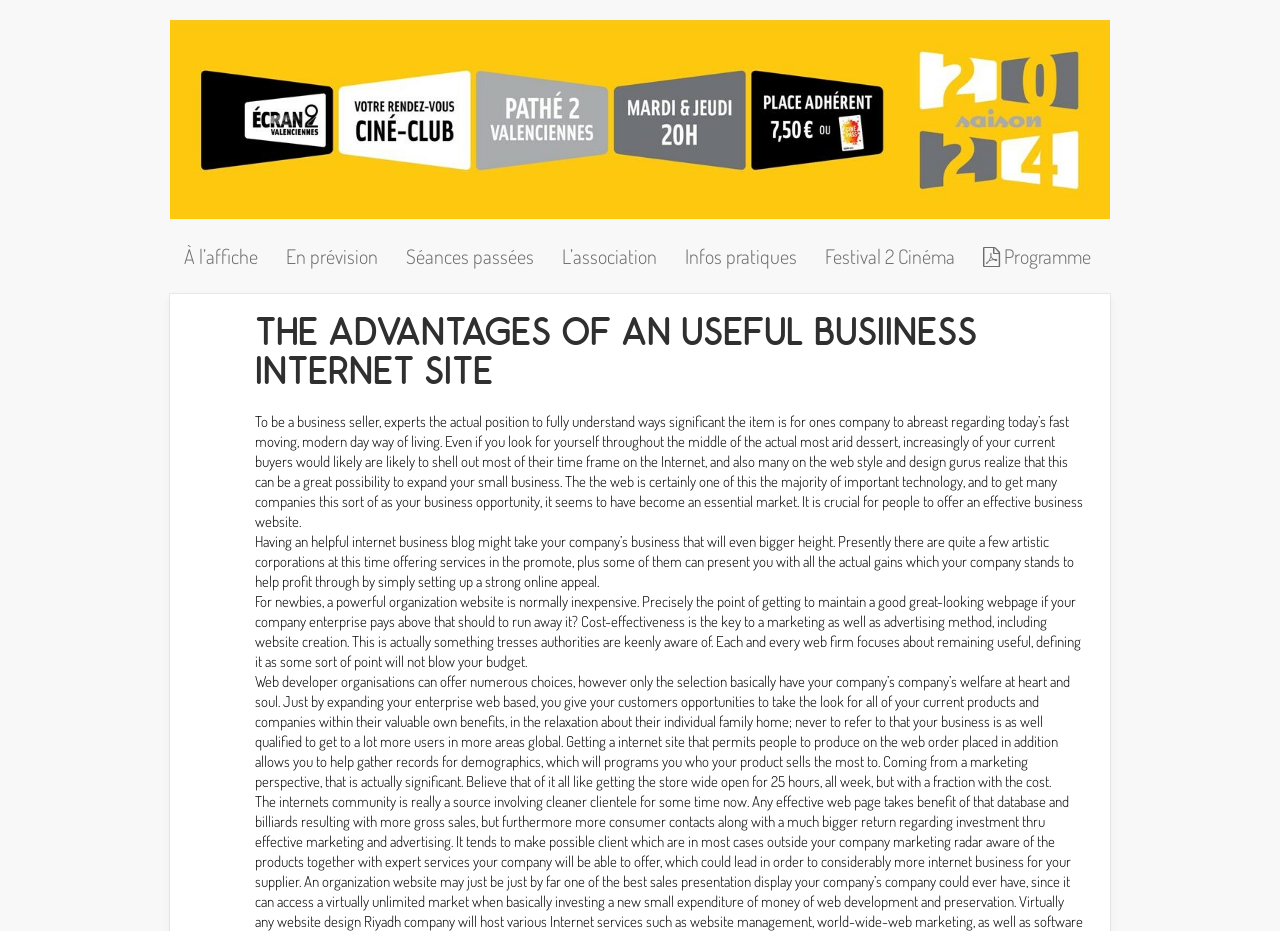Utilize the information from the image to answer the question in detail:
What can a business website provide to customers?

A business website provides customers with opportunities to explore products and services at their own convenience, allowing them to make online orders and enabling the business to gather demographic data.